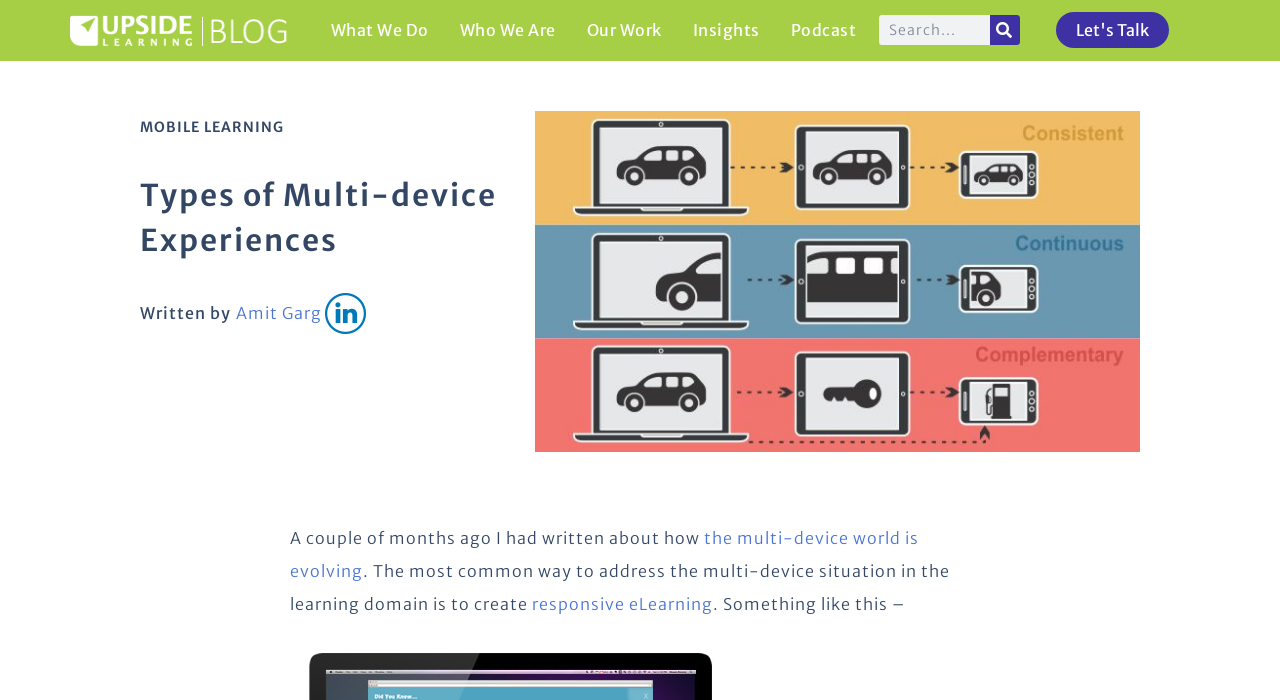Write an exhaustive caption that covers the webpage's main aspects.

The webpage appears to be a blog post from Upside Learning, a custom e-learning solutions provider. At the top left corner, there is a logo of Upside Learning, accompanied by a smaller Upside Blog logo to its right. 

Below these logos, there is a navigation menu with links to various sections of the website, including "What We Do", "Who We Are", "Our Work", "Insights", and "Podcast". 

To the right of the navigation menu, there is a search bar with a search button. 

Further down, there is a call-to-action link "Let's Talk" at the top right corner. 

The main content of the blog post starts with a heading "Types of Multi-device Experiences" at the top left, followed by a subheading "Written by" and the author's name "Amit Garg" with a small image next to it. 

The blog post itself begins with a paragraph of text, which discusses the evolution of the multi-device world and how it is addressed in the learning domain. There are links to related topics, such as "the multi-device world is evolving" and "responsive eLearning", embedded within the text.